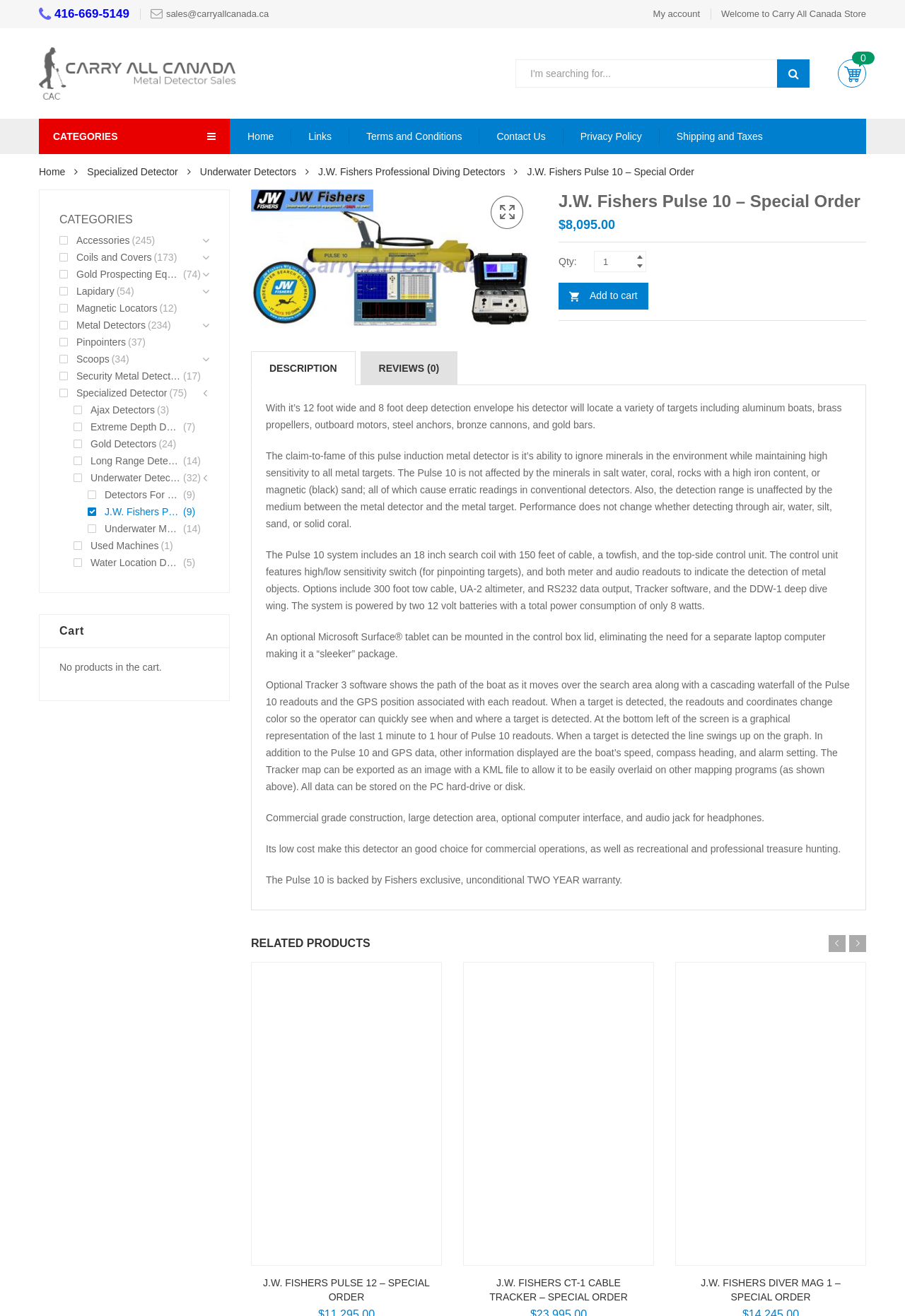Respond to the question below with a single word or phrase:
What is the warranty period for the Pulse 10?

TWO YEAR